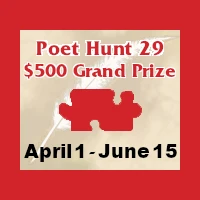Using the details in the image, give a detailed response to the question below:
What is the edition of the contest?

The edition of the contest is clearly stated at the top of the image, reading 'Poet Hunt 29', which indicates that this is the 29th iteration of the contest.